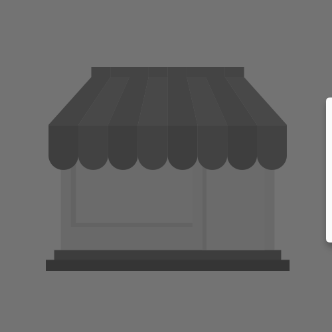What is the atmosphere conveyed by the design?
From the image, provide a succinct answer in one word or a short phrase.

Welcoming